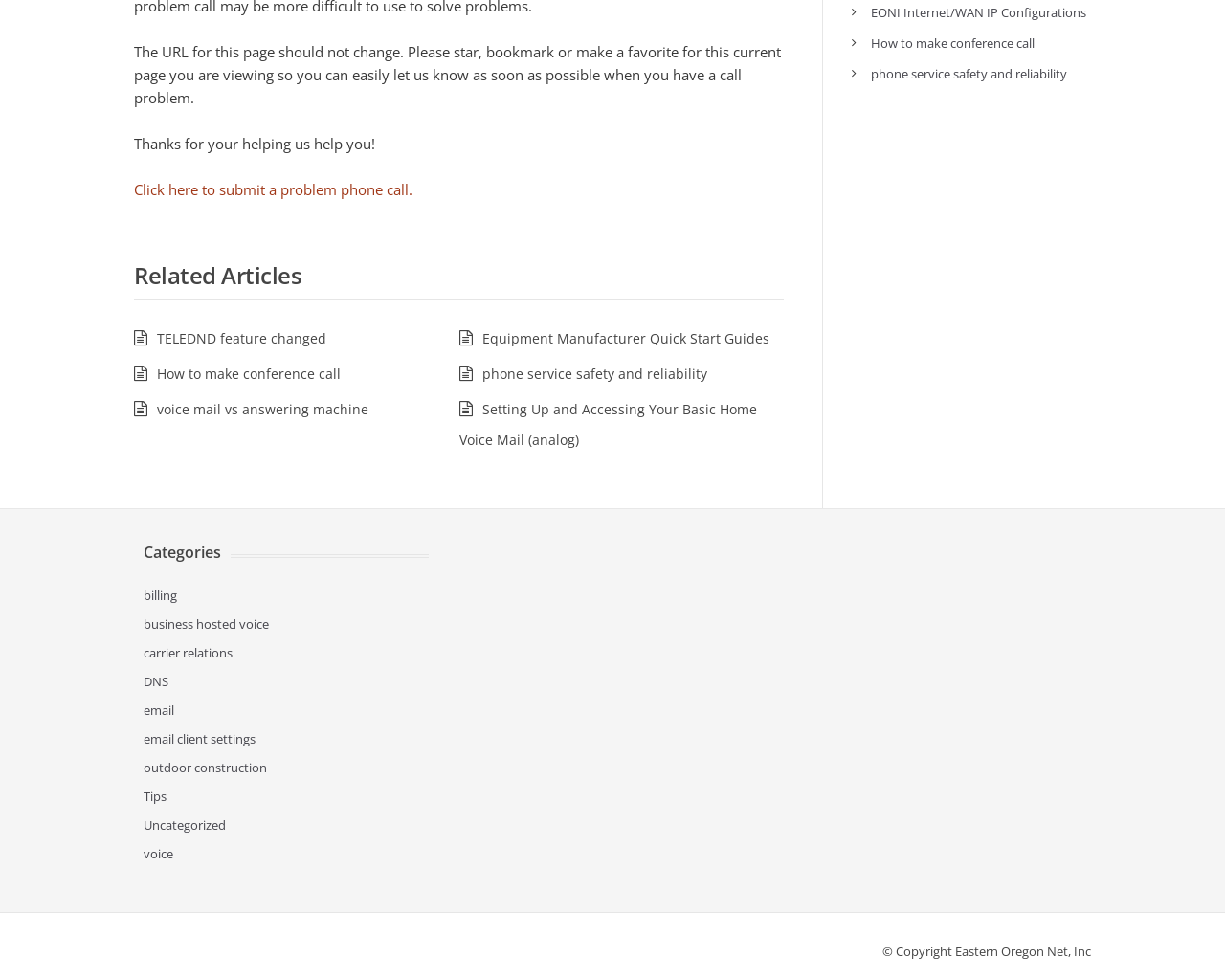Provide the bounding box coordinates, formatted as (top-left x, top-left y, bottom-right x, bottom-right y), with all values being floating point numbers between 0 and 1. Identify the bounding box of the UI element that matches the description: carrier relations

[0.117, 0.657, 0.19, 0.675]